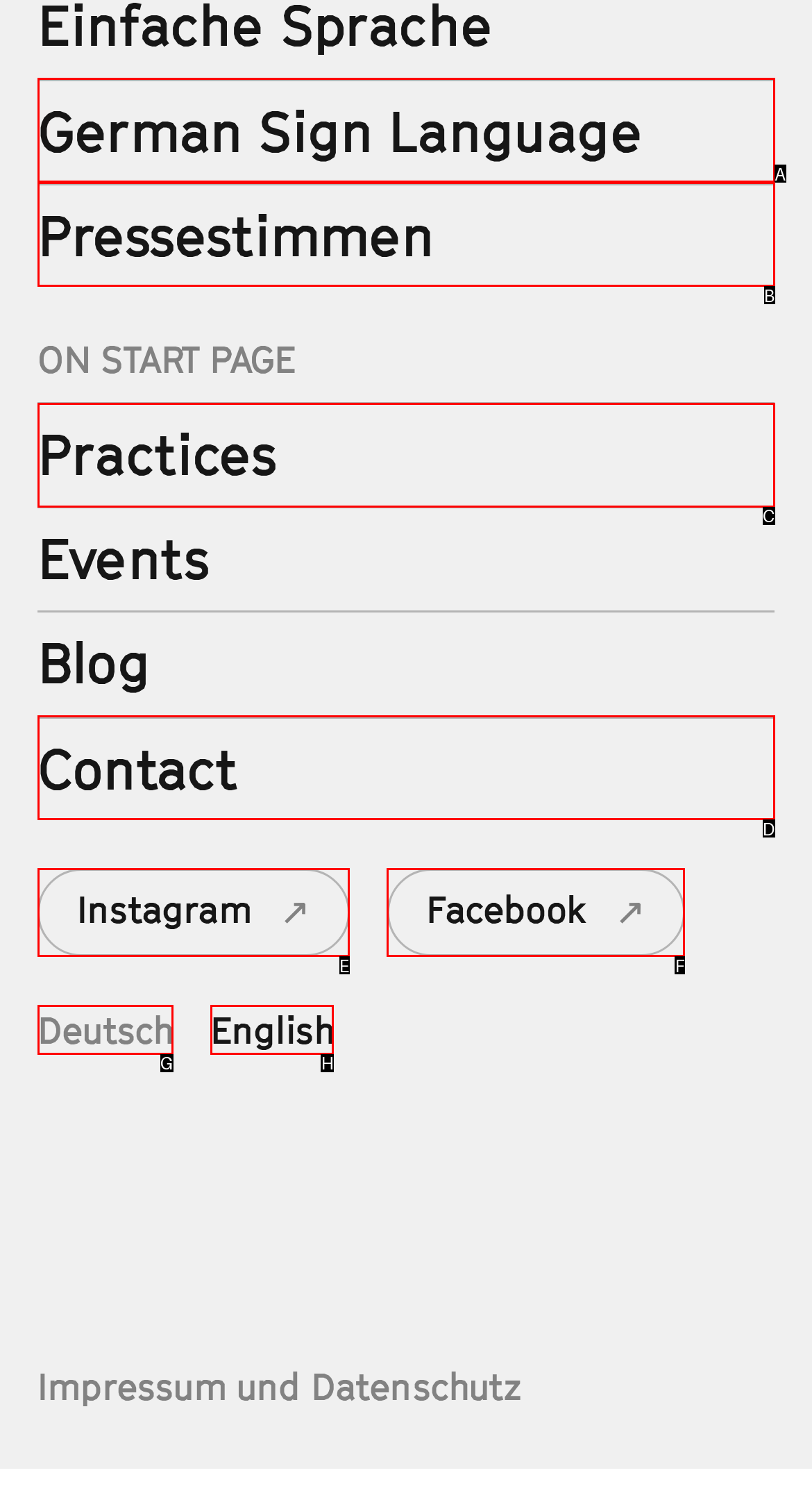Find the HTML element that matches the description provided: aria-label="More actions"
Answer using the corresponding option letter.

None